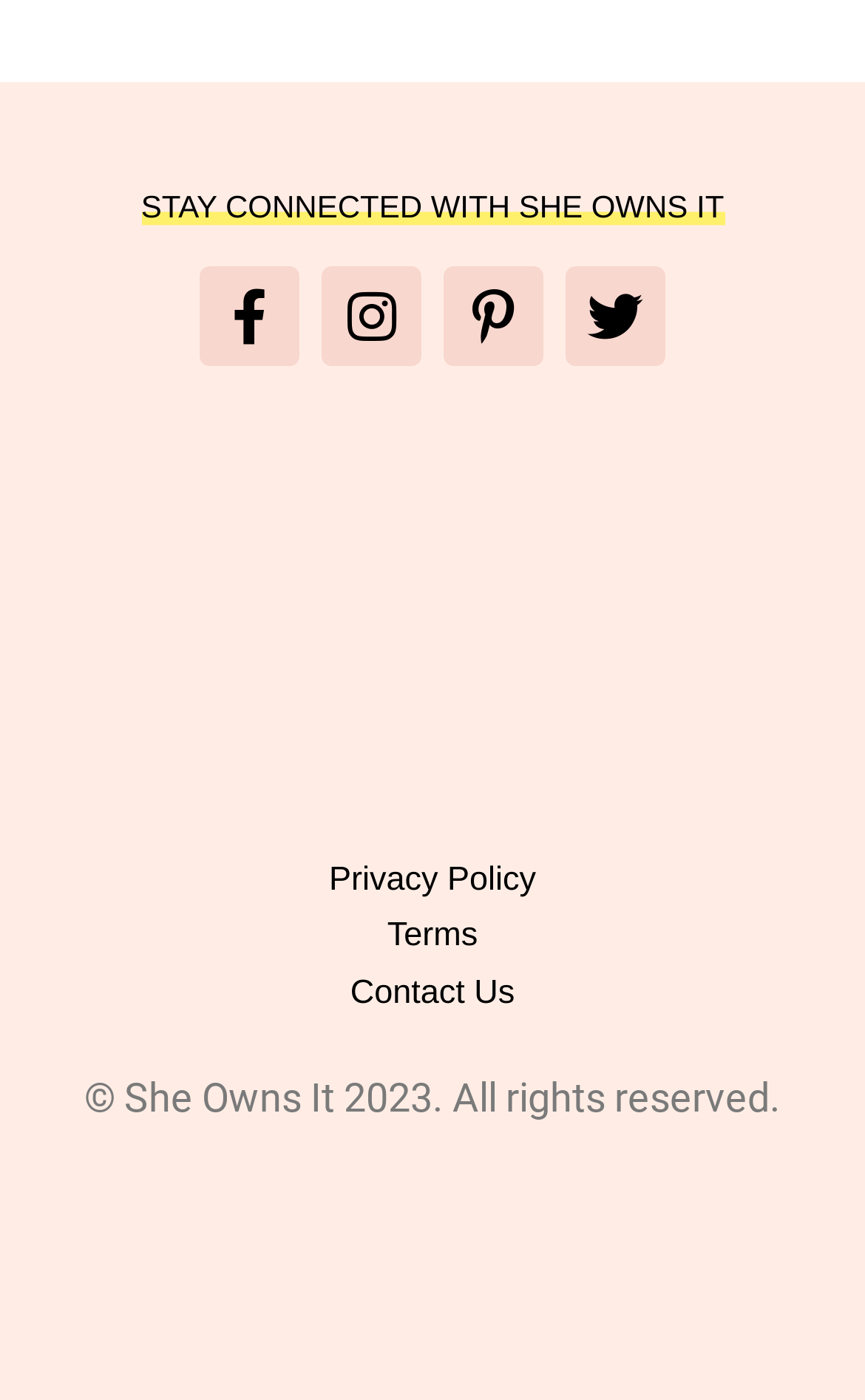How many links are there in the footer? Based on the image, give a response in one word or a short phrase.

3